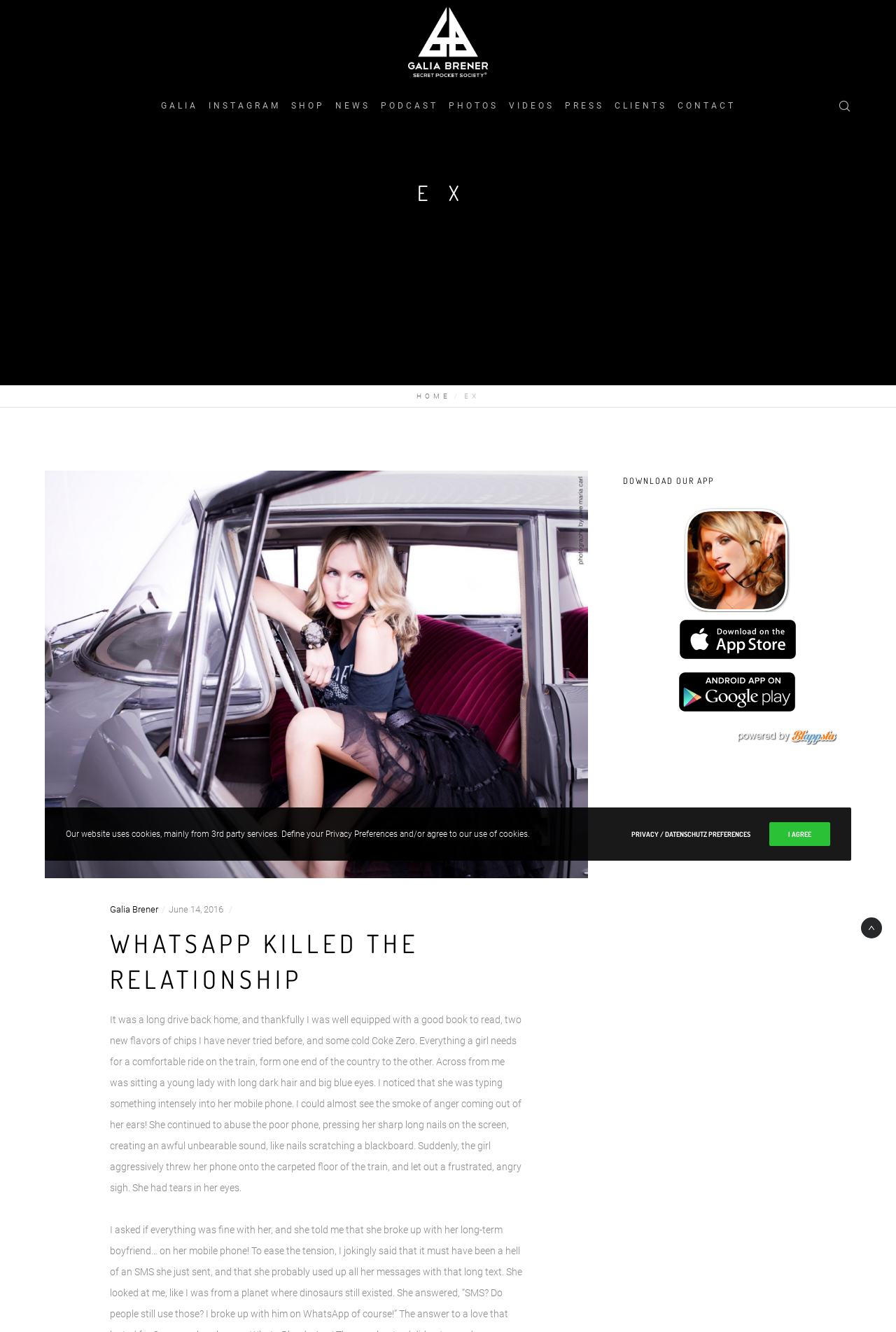Show the bounding box coordinates for the element that needs to be clicked to execute the following instruction: "view cases". Provide the coordinates in the form of four float numbers between 0 and 1, i.e., [left, top, right, bottom].

None